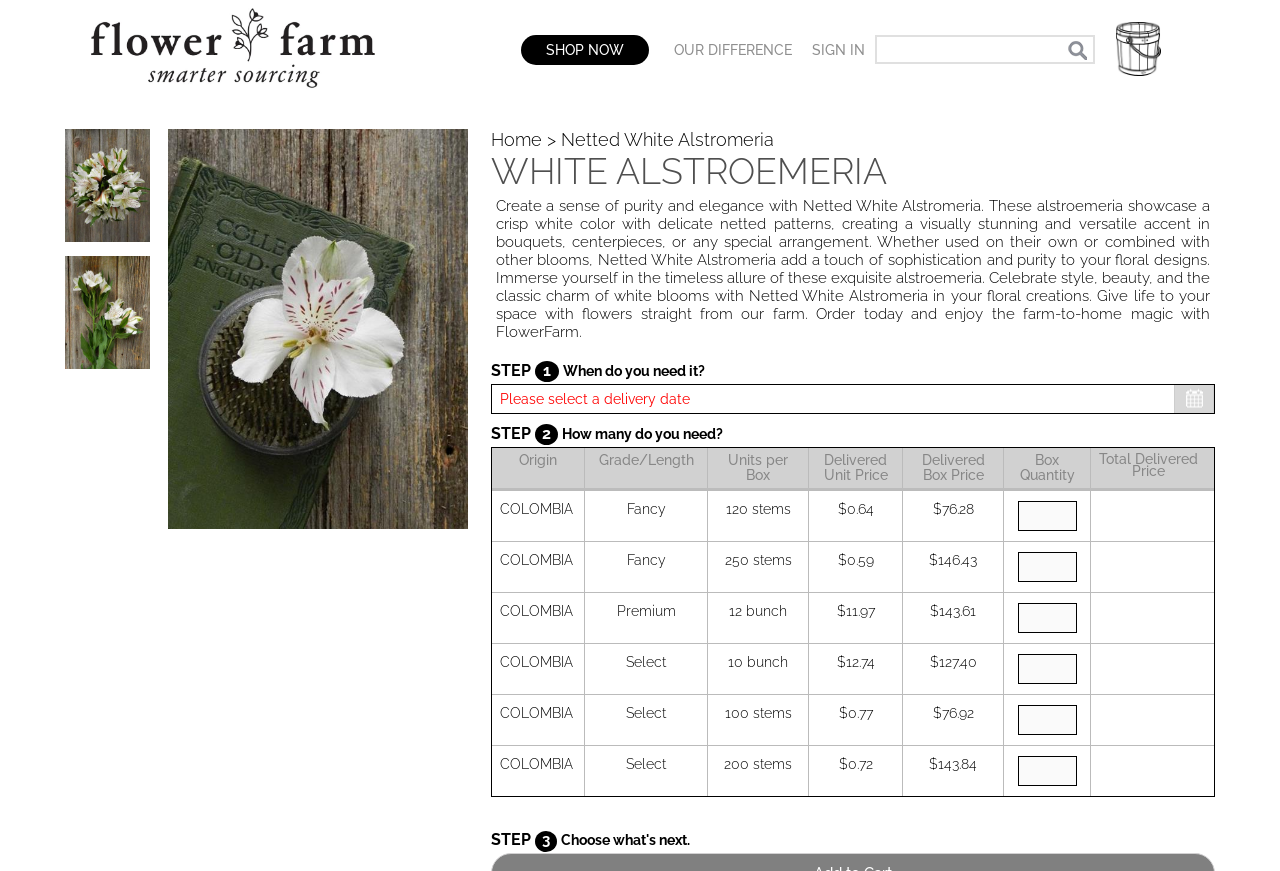Identify the bounding box coordinates of the section to be clicked to complete the task described by the following instruction: "Search for flowers". The coordinates should be four float numbers between 0 and 1, formatted as [left, top, right, bottom].

[0.684, 0.04, 0.855, 0.073]